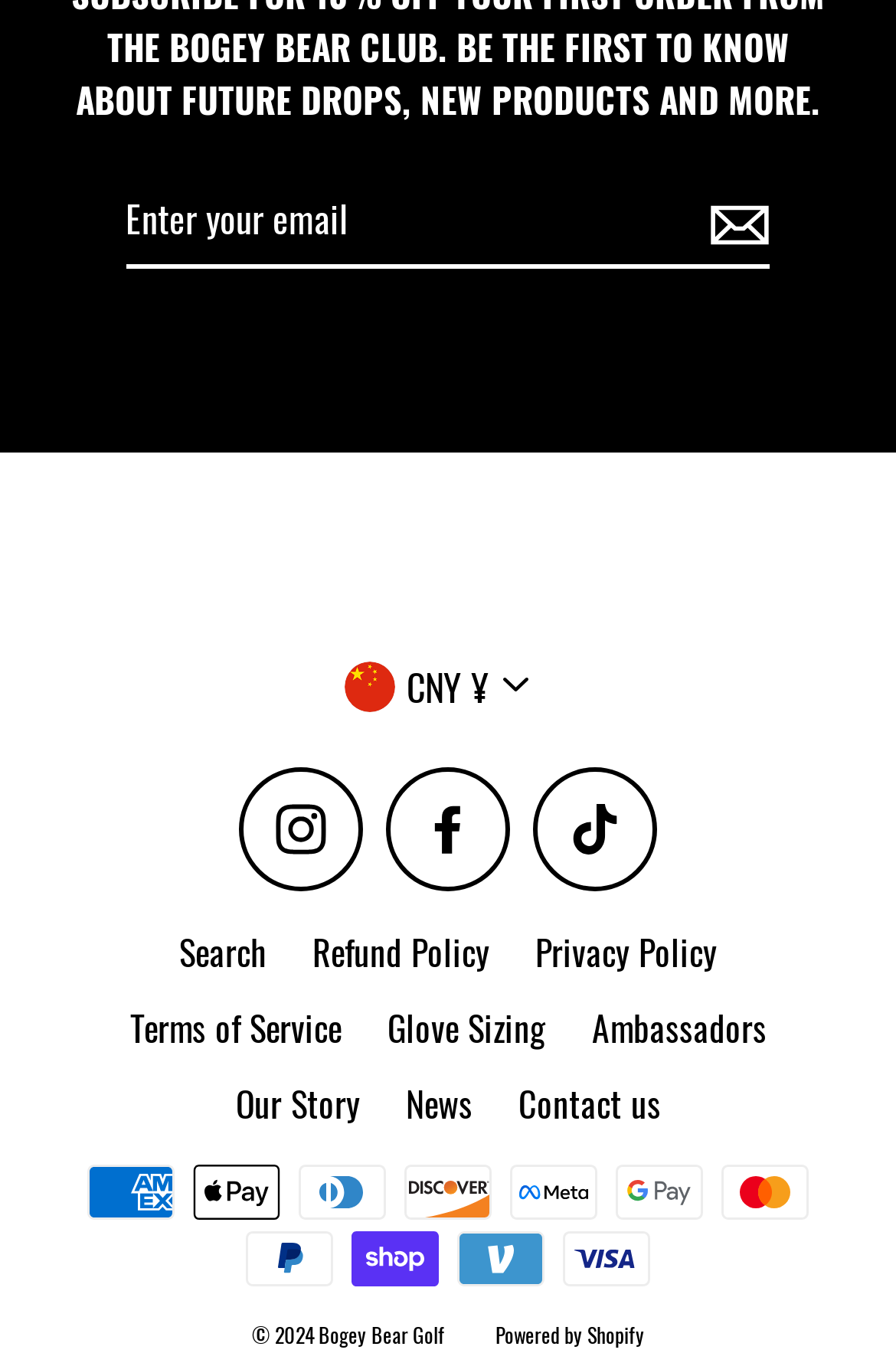Please identify the coordinates of the bounding box for the clickable region that will accomplish this instruction: "Search for something".

[0.174, 0.676, 0.323, 0.732]